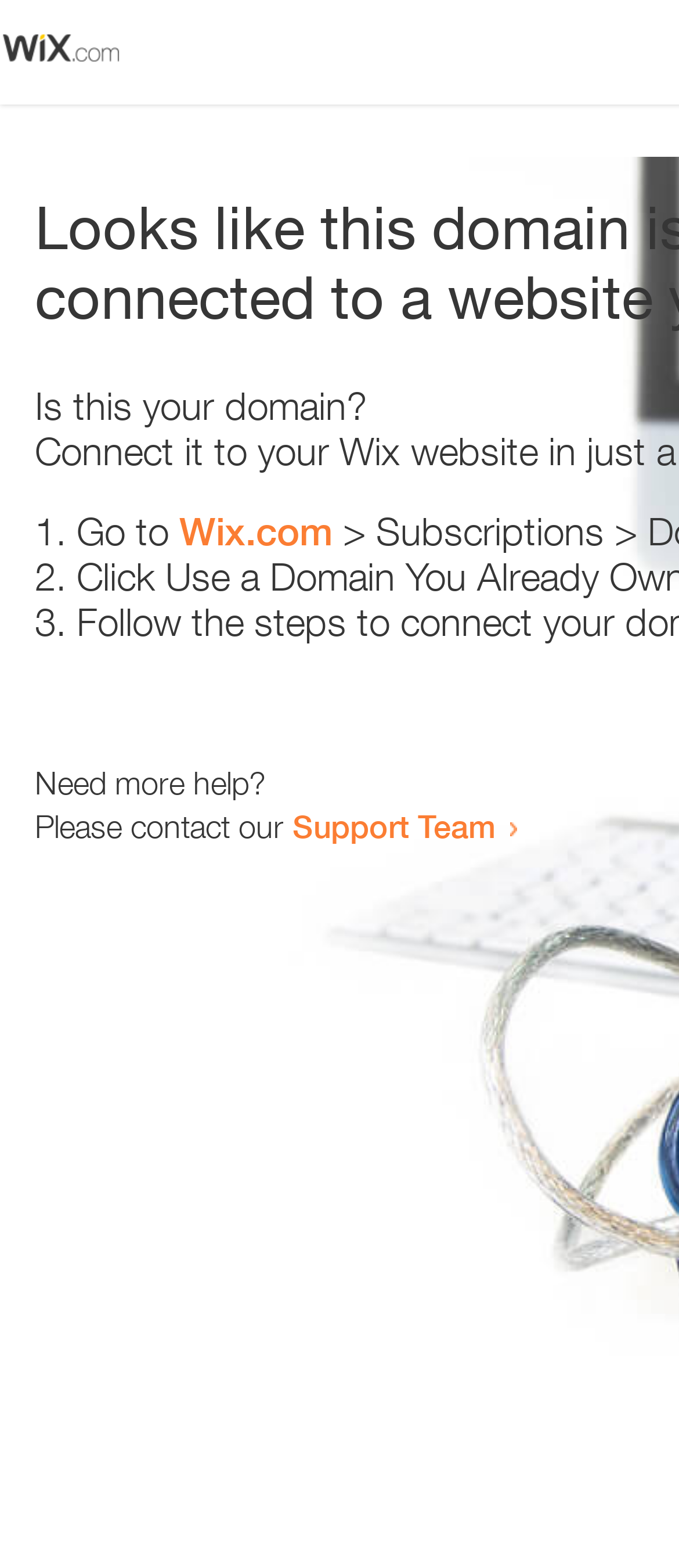Identify the bounding box coordinates for the UI element mentioned here: "Wix.com". Provide the coordinates as four float values between 0 and 1, i.e., [left, top, right, bottom].

[0.264, 0.324, 0.49, 0.353]